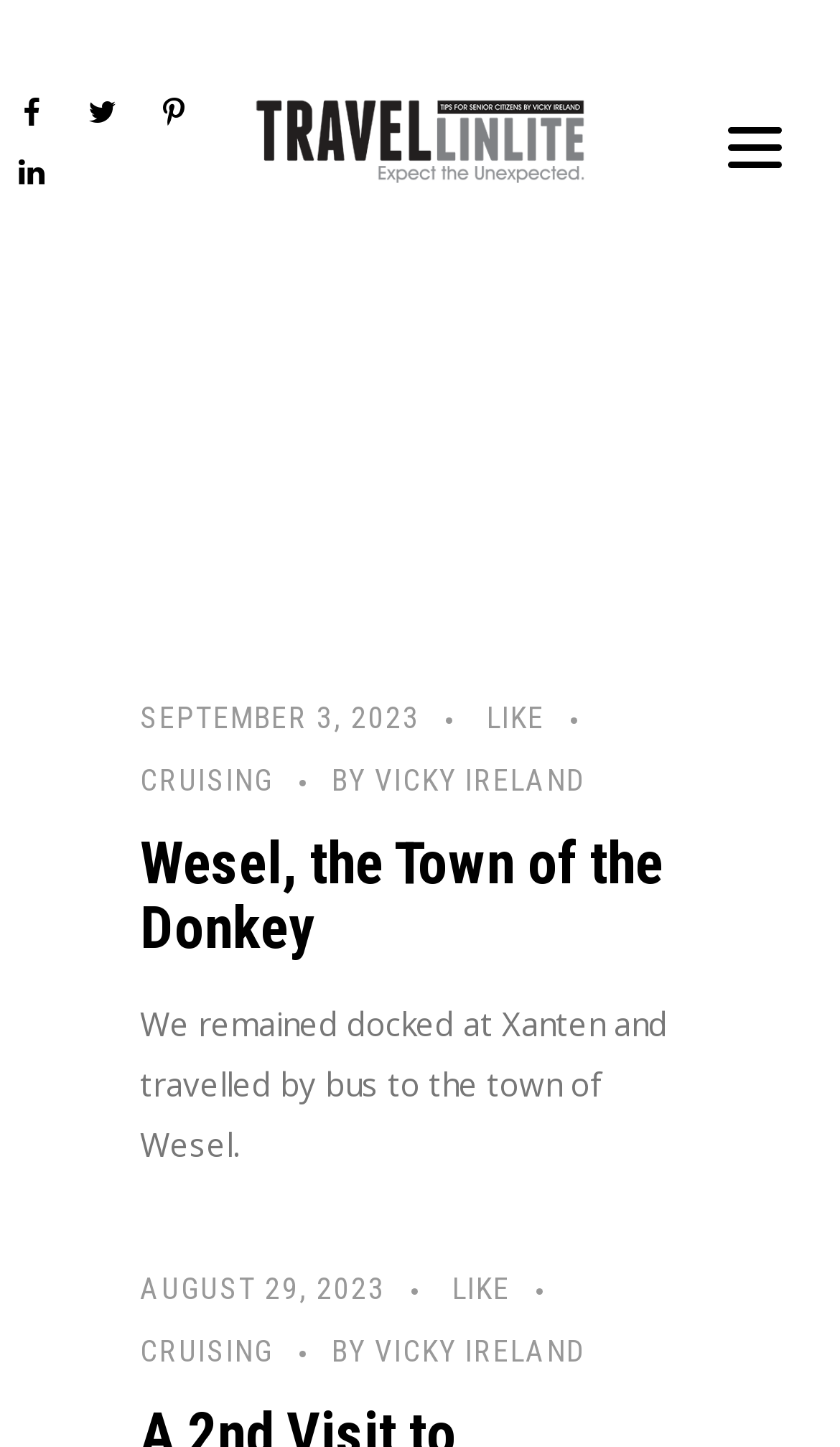Indicate the bounding box coordinates of the clickable region to achieve the following instruction: "like the article."

[0.579, 0.484, 0.649, 0.508]